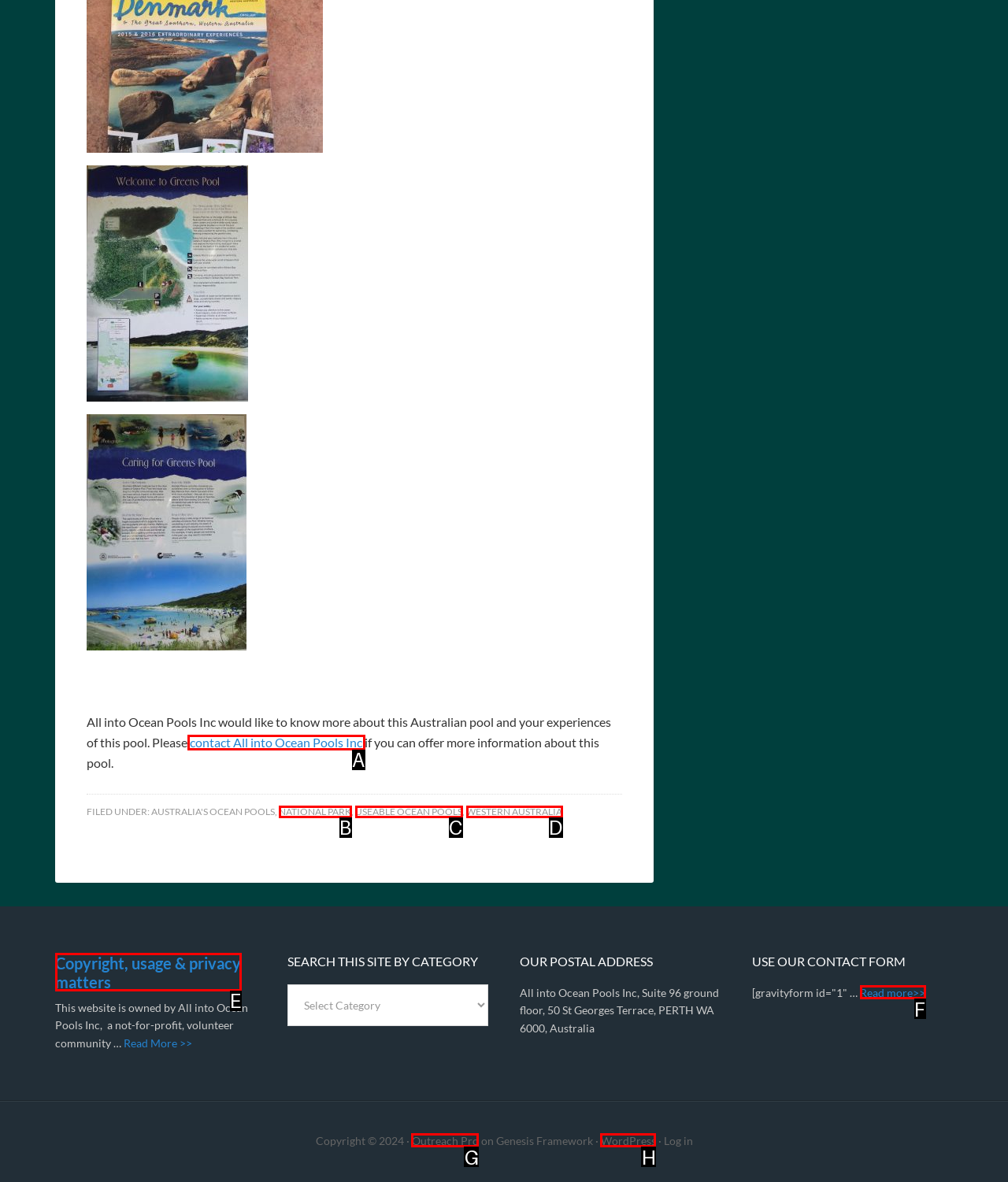From the options presented, which lettered element matches this description: Copyright, usage & privacy matters
Reply solely with the letter of the matching option.

E